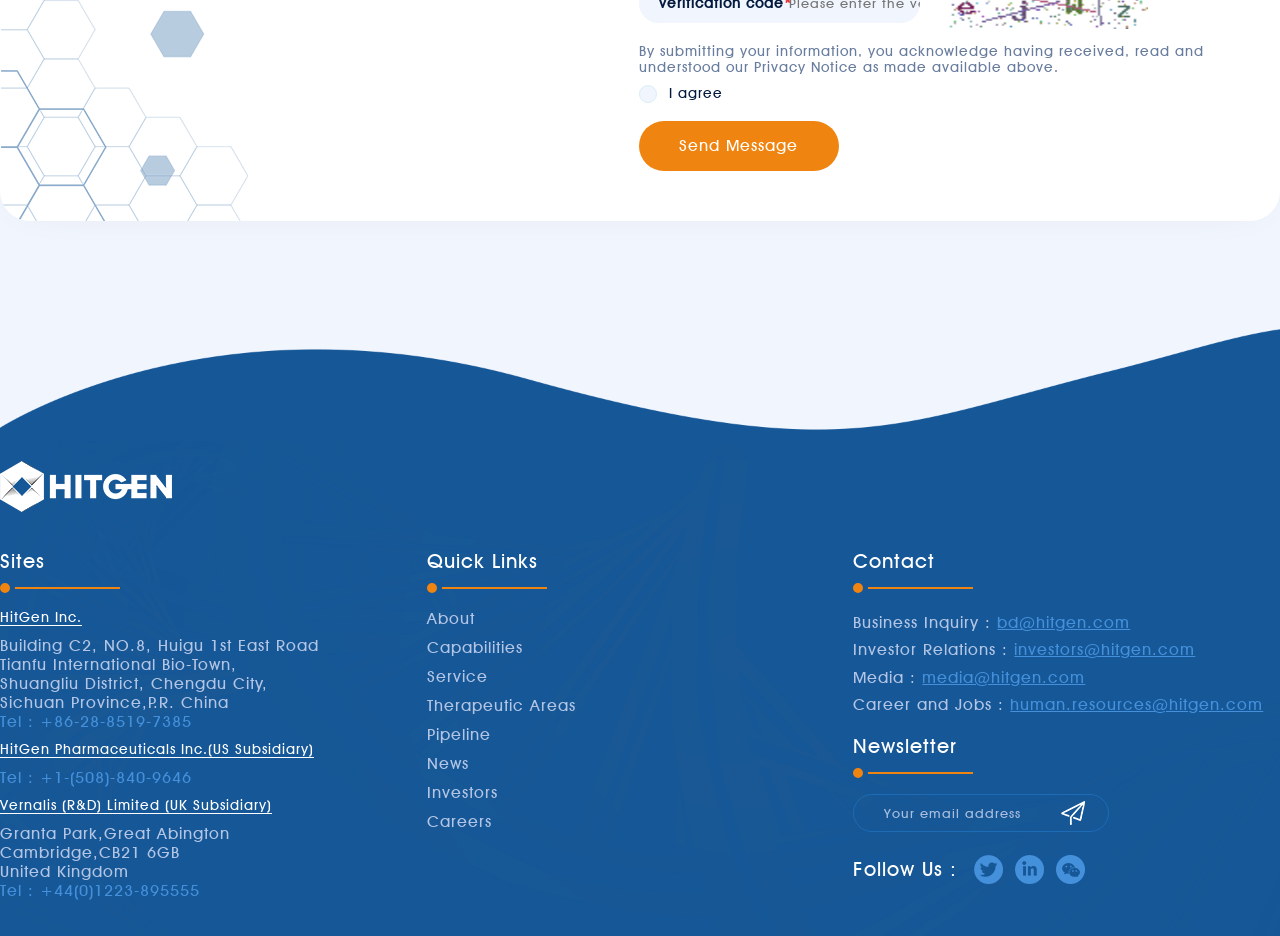What are the links under 'Quick Links'?
Please provide a comprehensive answer based on the contents of the image.

The 'Quick Links' section is a description list that contains several links, including 'About', 'Capabilities', 'Service', 'Therapeutic Areas', 'Pipeline', 'News', 'Investors', and 'Careers'. These links are likely to lead to different sections of the website that provide more information about the company and its activities.